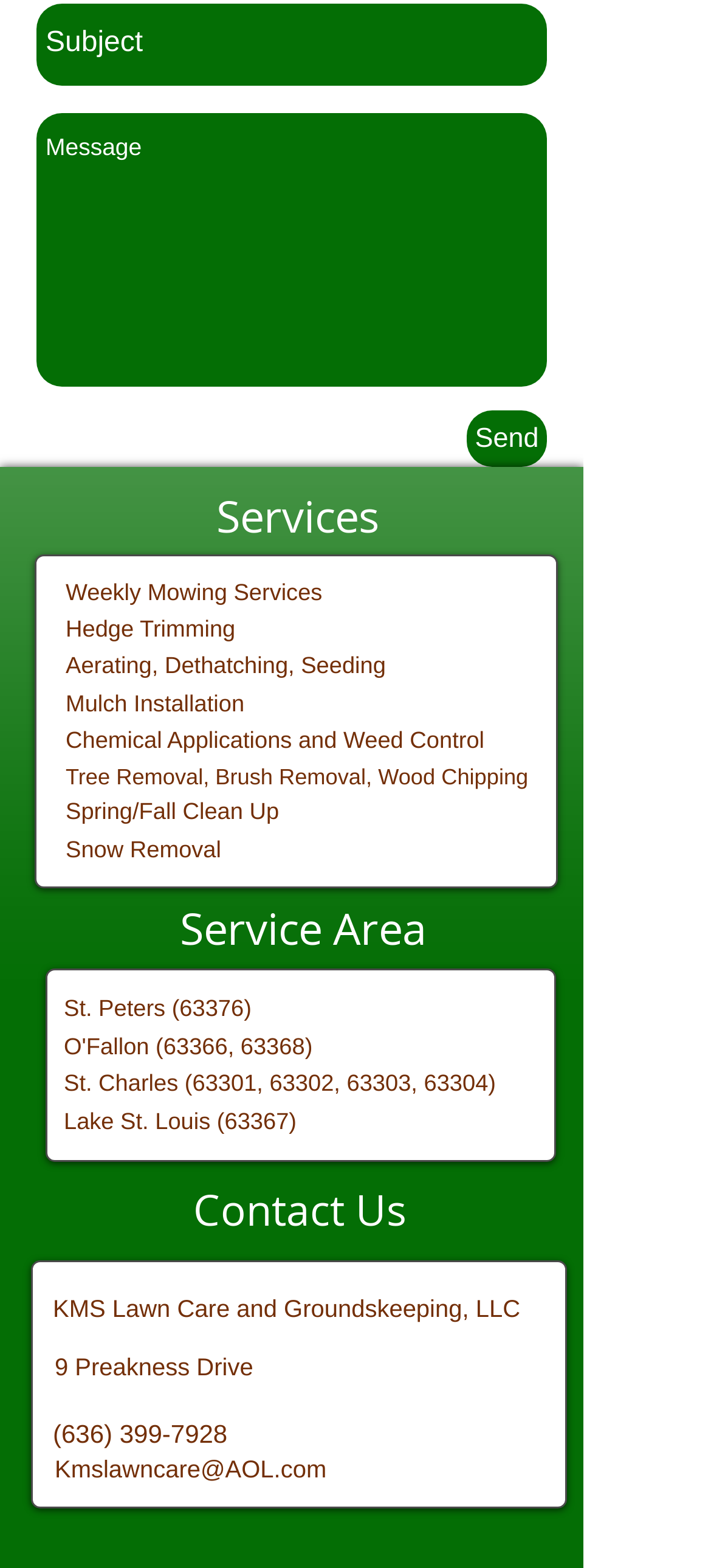What is the company's phone number?
Refer to the image and provide a detailed answer to the question.

The phone number can be found in the link '(636) 399-7928' which is located at the bottom of the webpage.